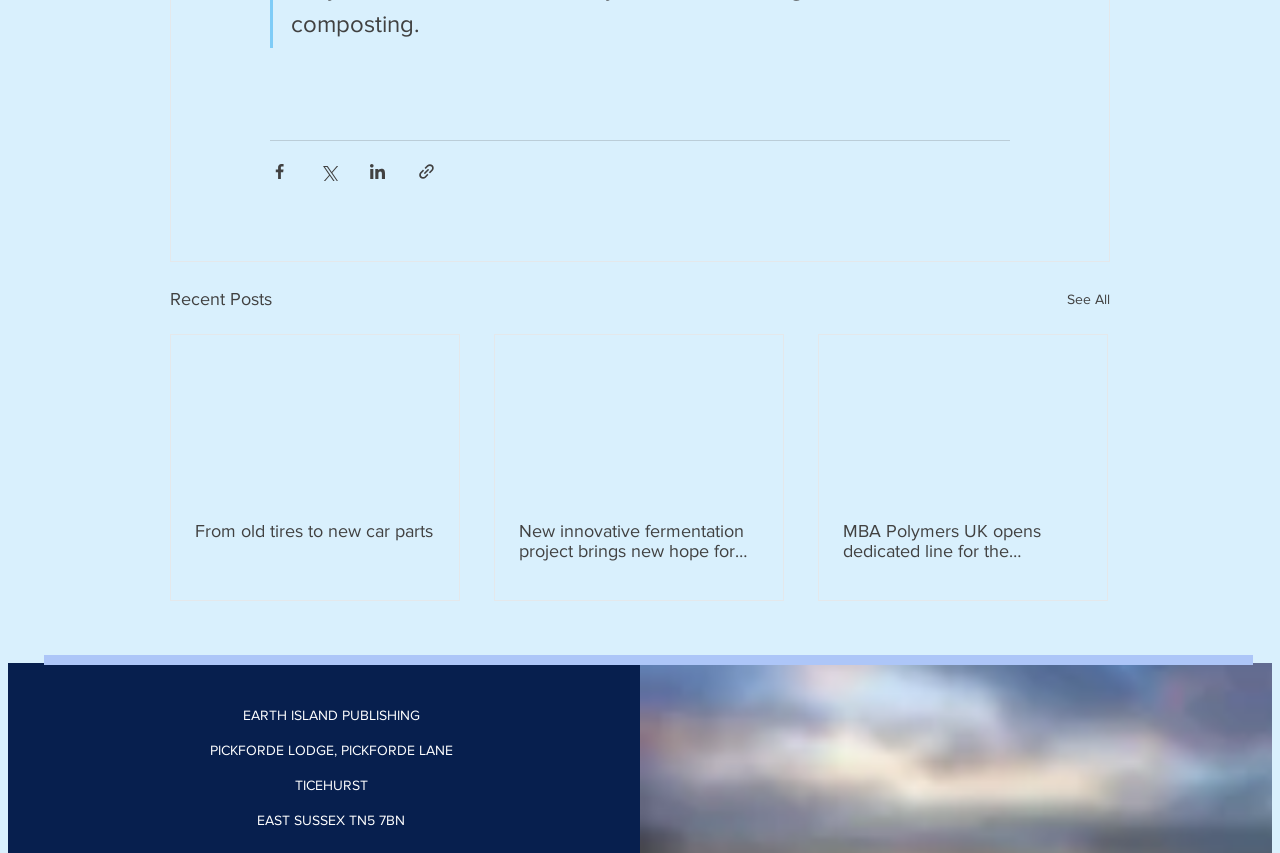Please specify the bounding box coordinates of the region to click in order to perform the following instruction: "View recent posts".

[0.133, 0.334, 0.212, 0.368]